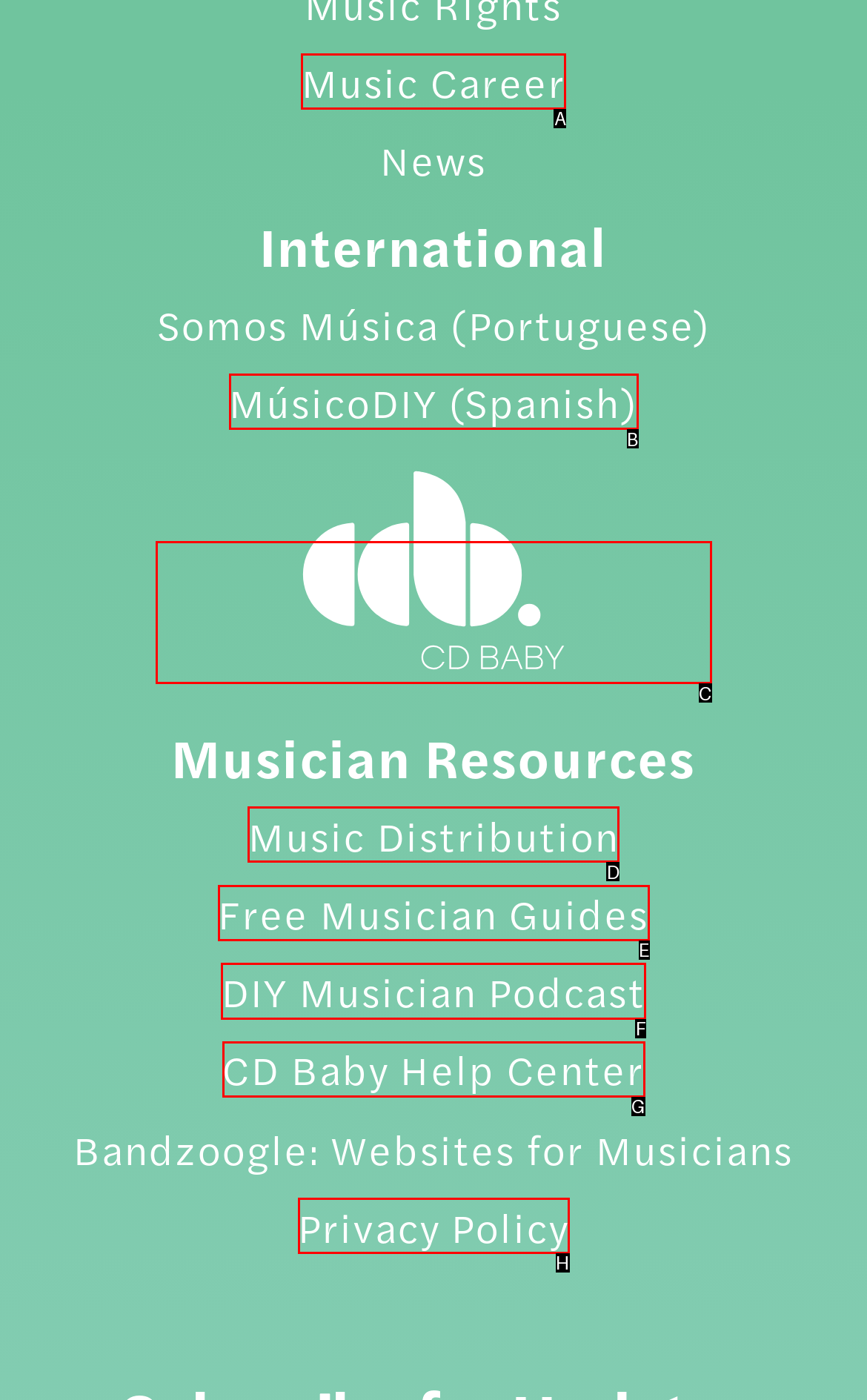Determine which HTML element to click for this task: Listen to DIY Musician Podcast Provide the letter of the selected choice.

F